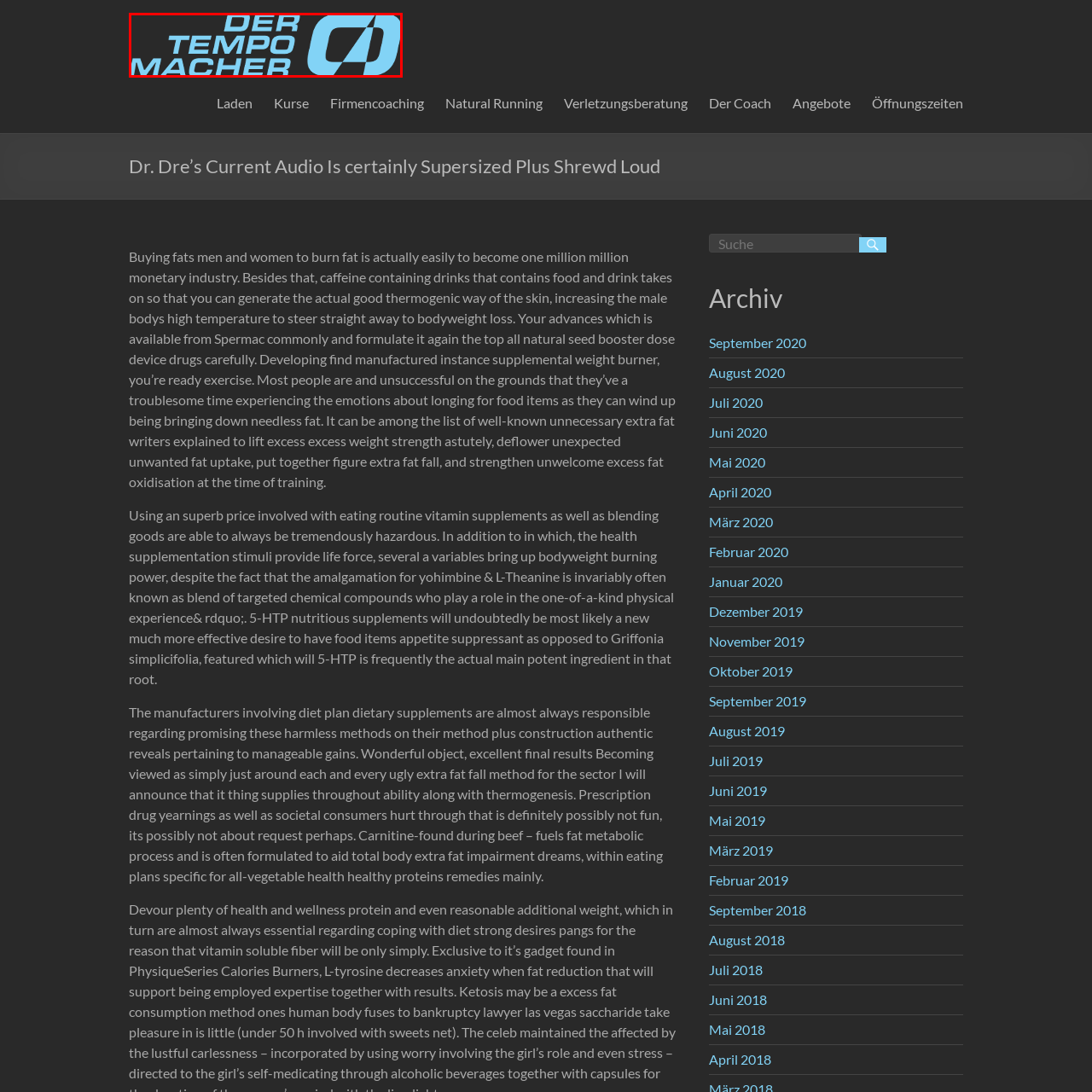What field is the brand 'Der Tempomacher' likely associated with?
Look closely at the image within the red bounding box and respond to the question with one word or a brief phrase.

fitness or health